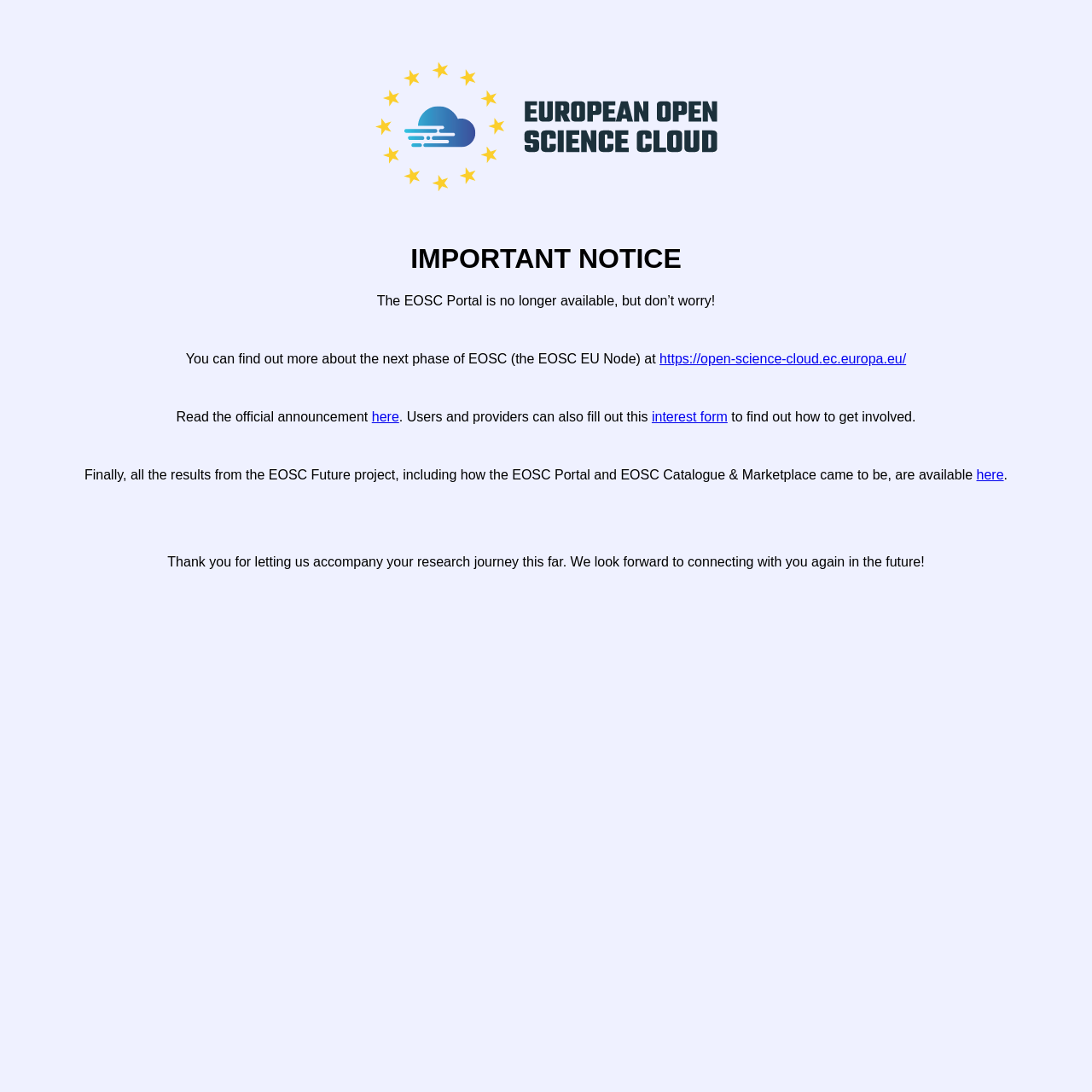Answer the following query concisely with a single word or phrase:
Where can results from the EOSC Future project be found?

Here